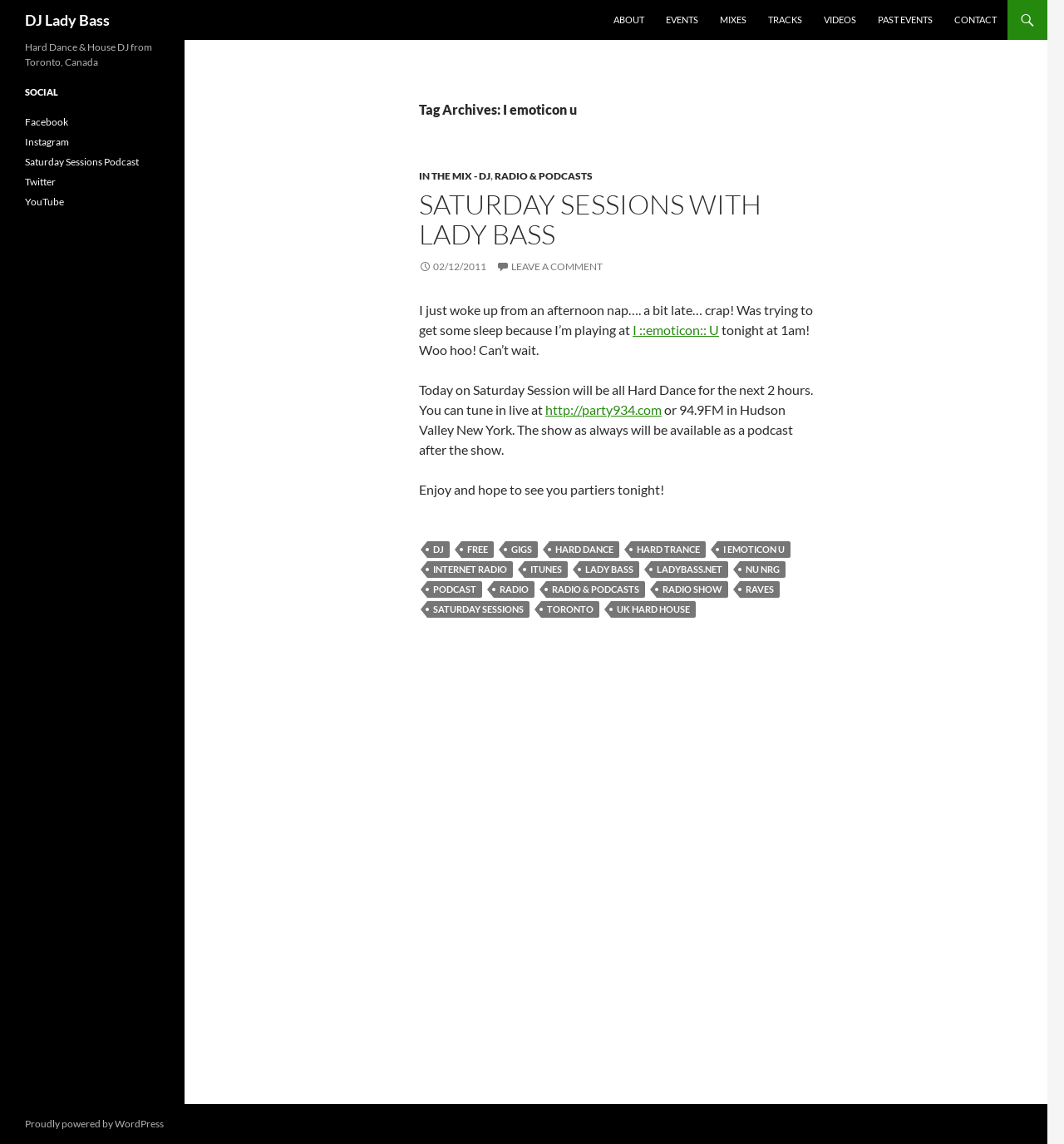Can you specify the bounding box coordinates for the region that should be clicked to fulfill this instruction: "Click on ABOUT".

[0.567, 0.0, 0.615, 0.035]